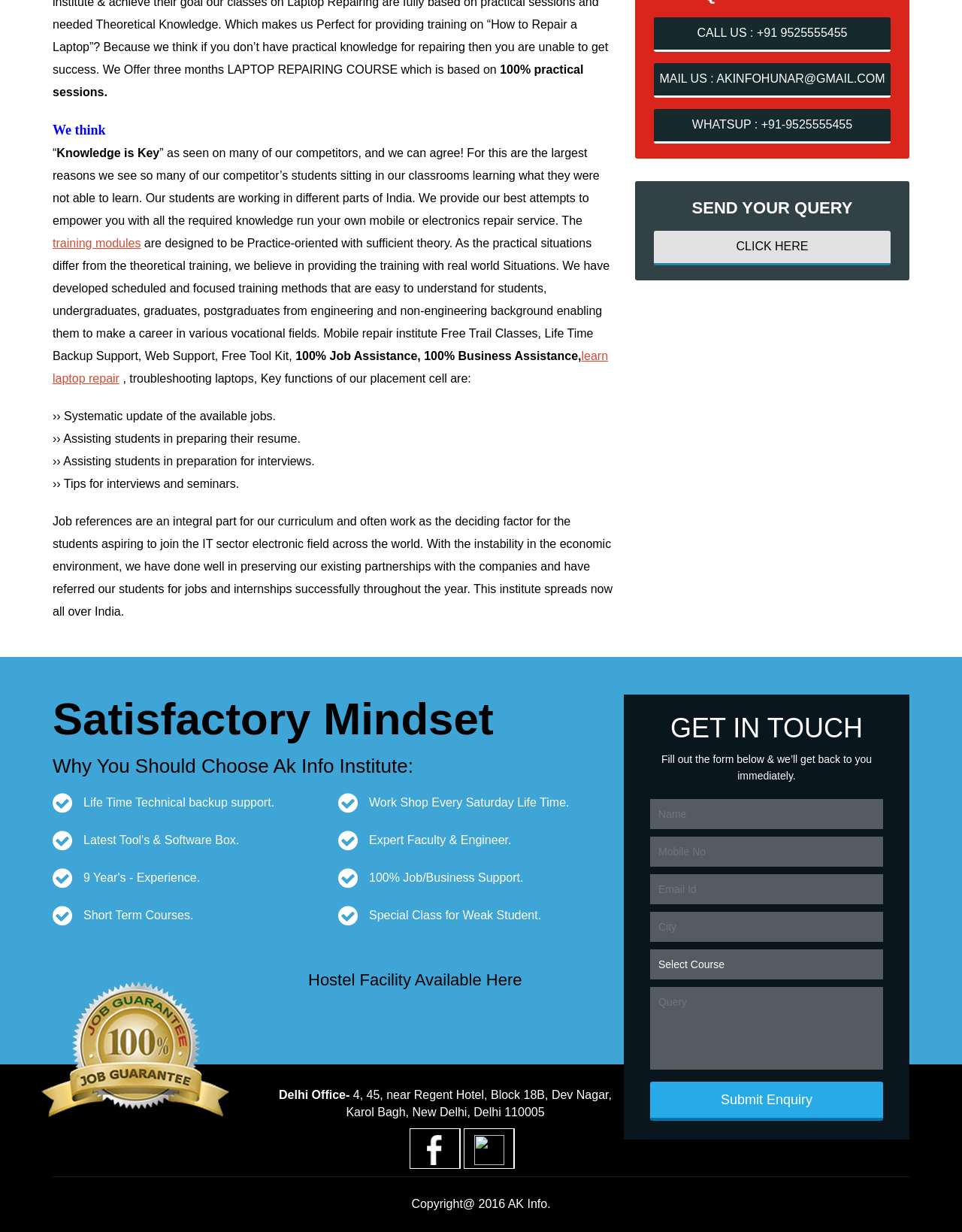Identify the bounding box coordinates for the UI element described as: "Mail Us : akinfohunar@gmail.com".

[0.68, 0.051, 0.926, 0.079]